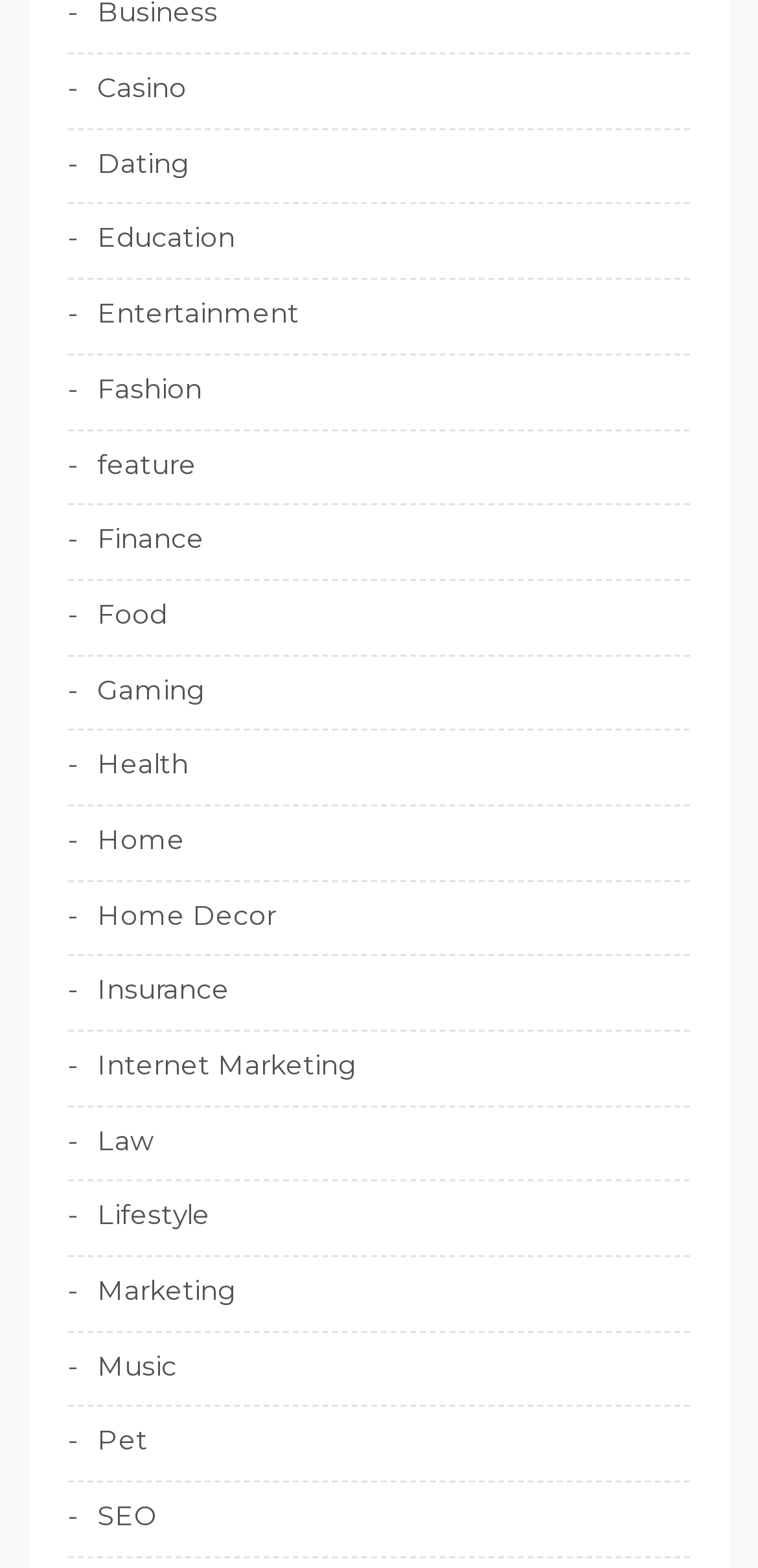Using the webpage screenshot and the element description Casino, determine the bounding box coordinates. Specify the coordinates in the format (top-left x, top-left y, bottom-right x, bottom-right y) with values ranging from 0 to 1.

[0.09, 0.044, 0.246, 0.069]